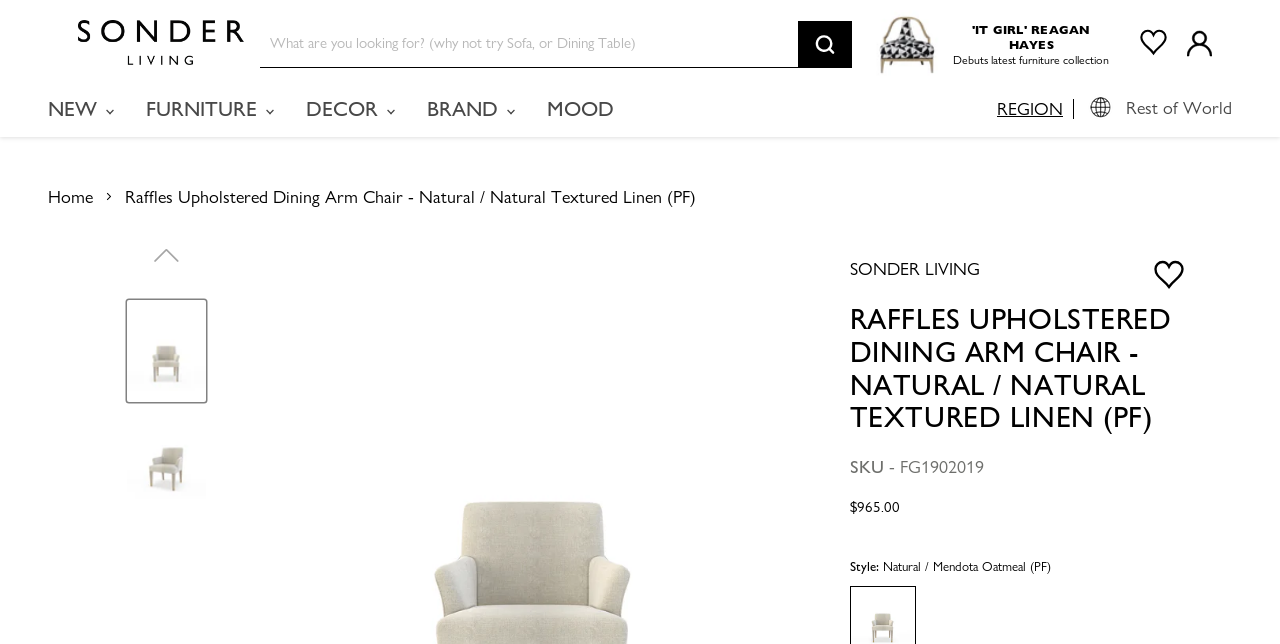What is the price of the product?
Analyze the screenshot and provide a detailed answer to the question.

I found the answer by looking at the element with the text '$965.00' which is located under the generic element with the text 'live: polite atomic: False relevant: additions text'.